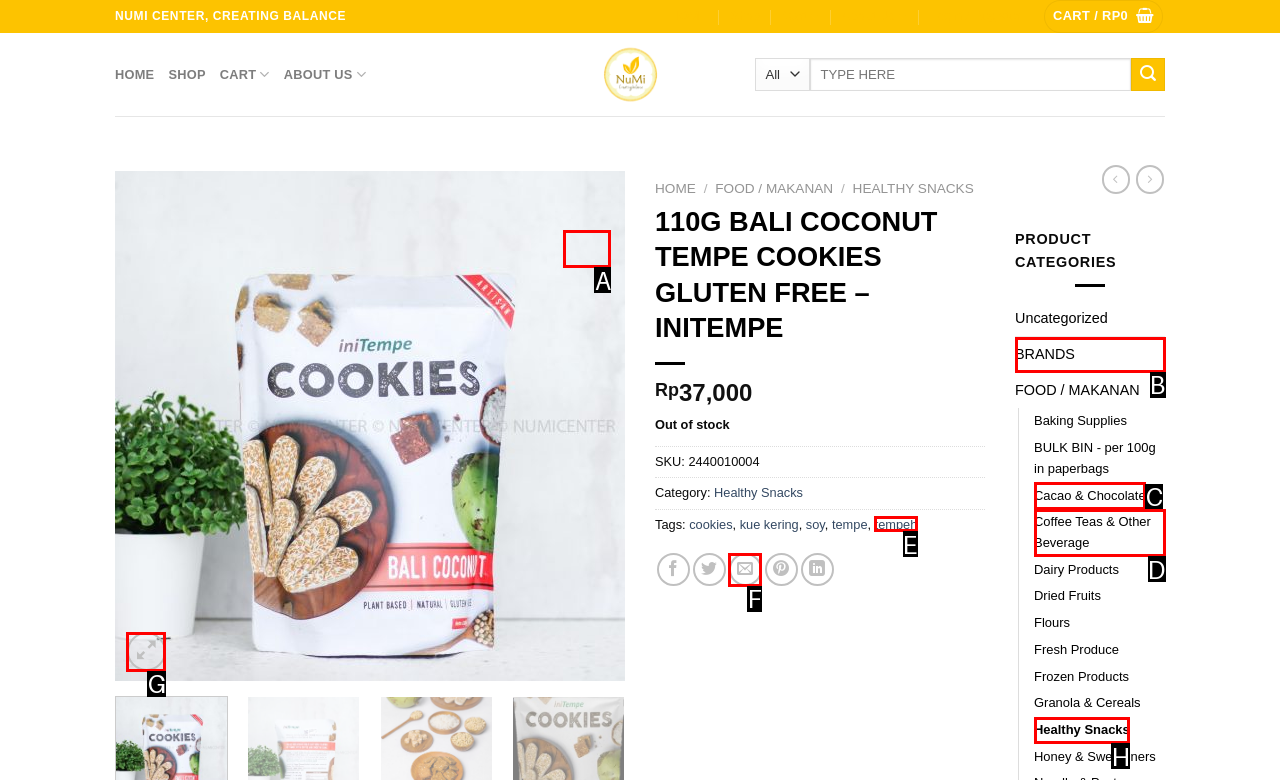What is the letter of the UI element you should click to Add to wishlist? Provide the letter directly.

A